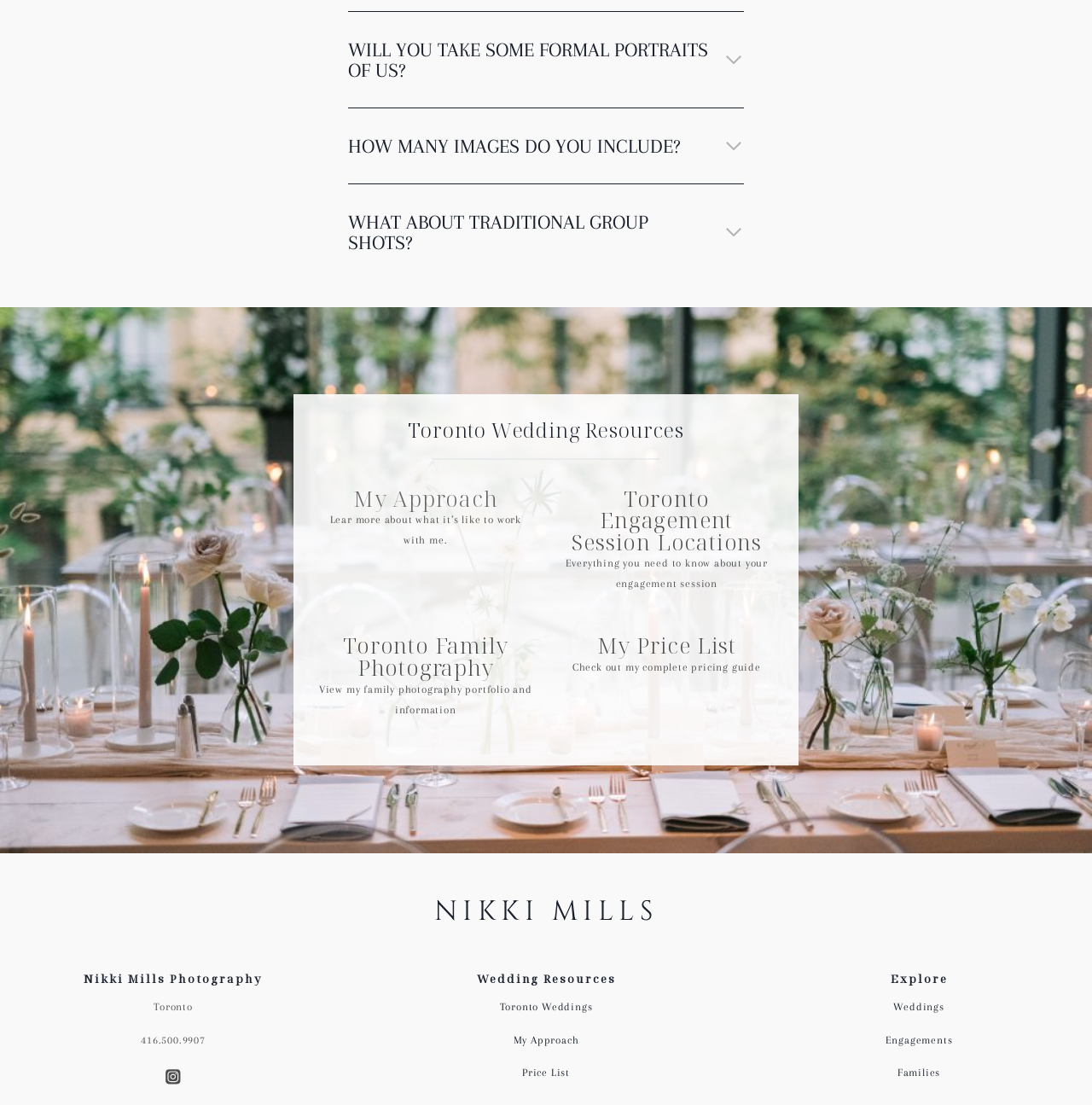Identify and provide the bounding box coordinates of the UI element described: "WHAT ABOUT TRADITIONAL GROUP SHOTS?". The coordinates should be formatted as [left, top, right, bottom], with each number being a float between 0 and 1.

[0.319, 0.166, 0.681, 0.228]